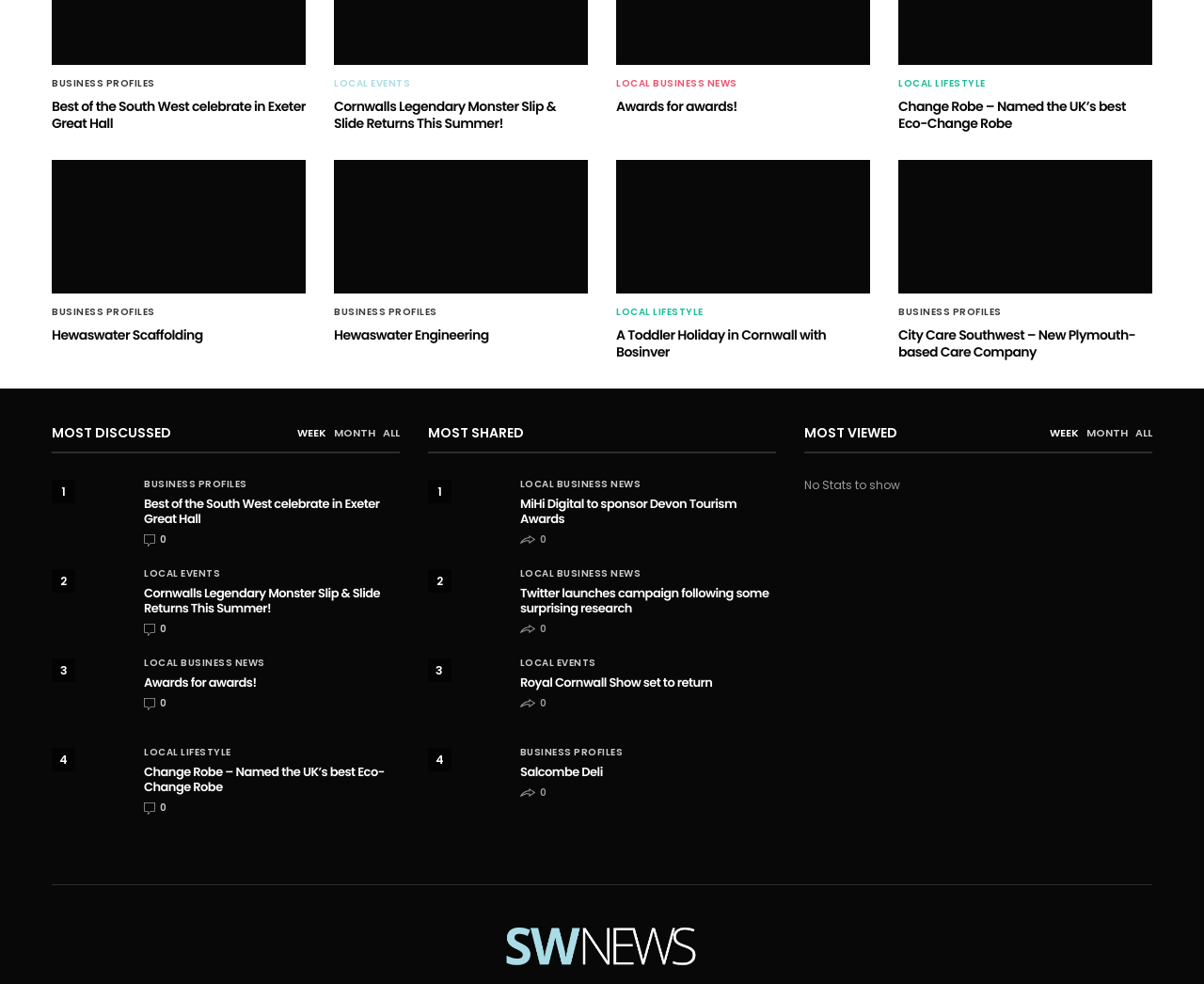Locate the bounding box coordinates of the element you need to click to accomplish the task described by this instruction: "Check MOST DISCUSSED".

[0.043, 0.43, 0.142, 0.449]